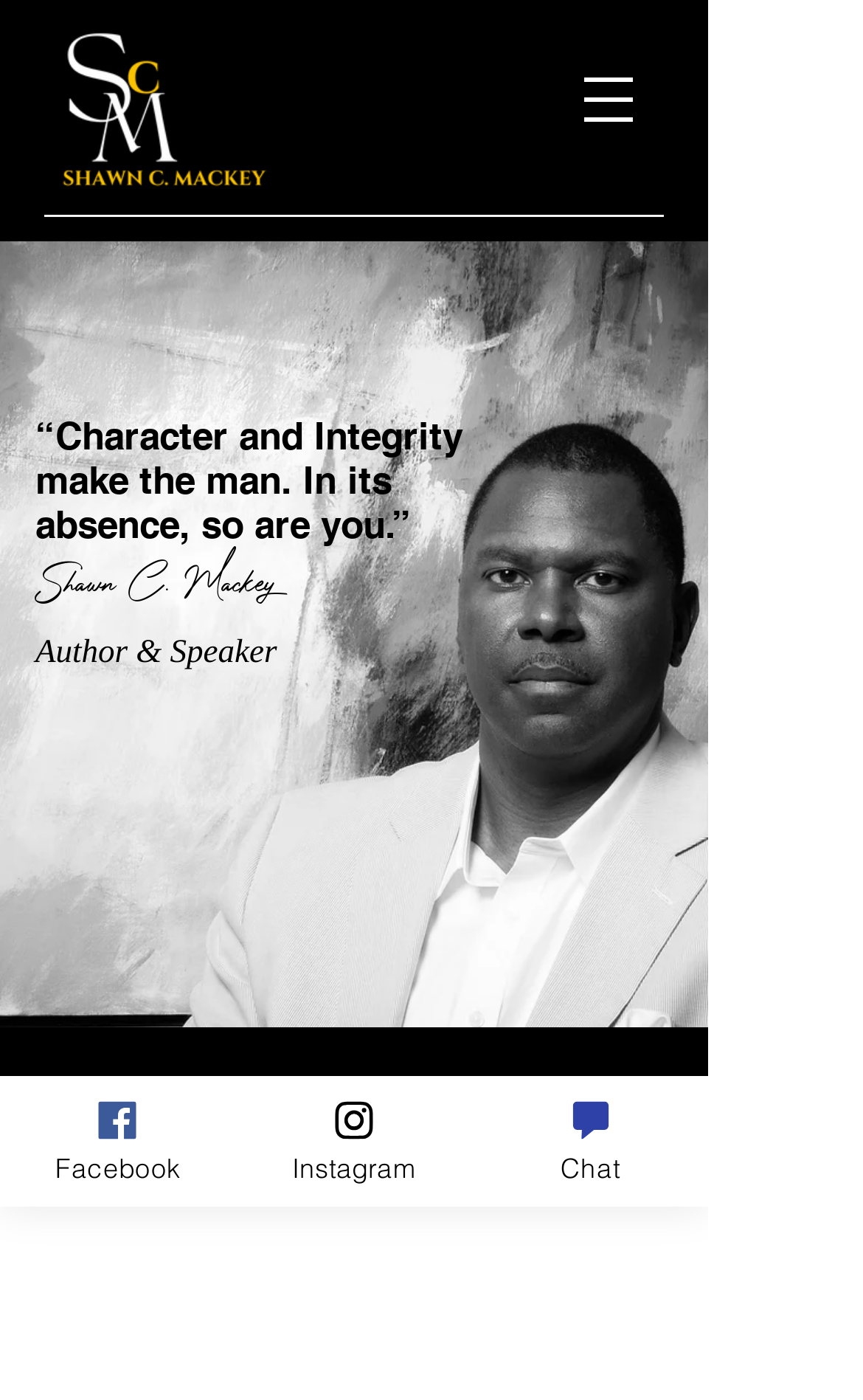Please answer the following question using a single word or phrase: 
What is the type of image located at the top of the webpage?

Logo